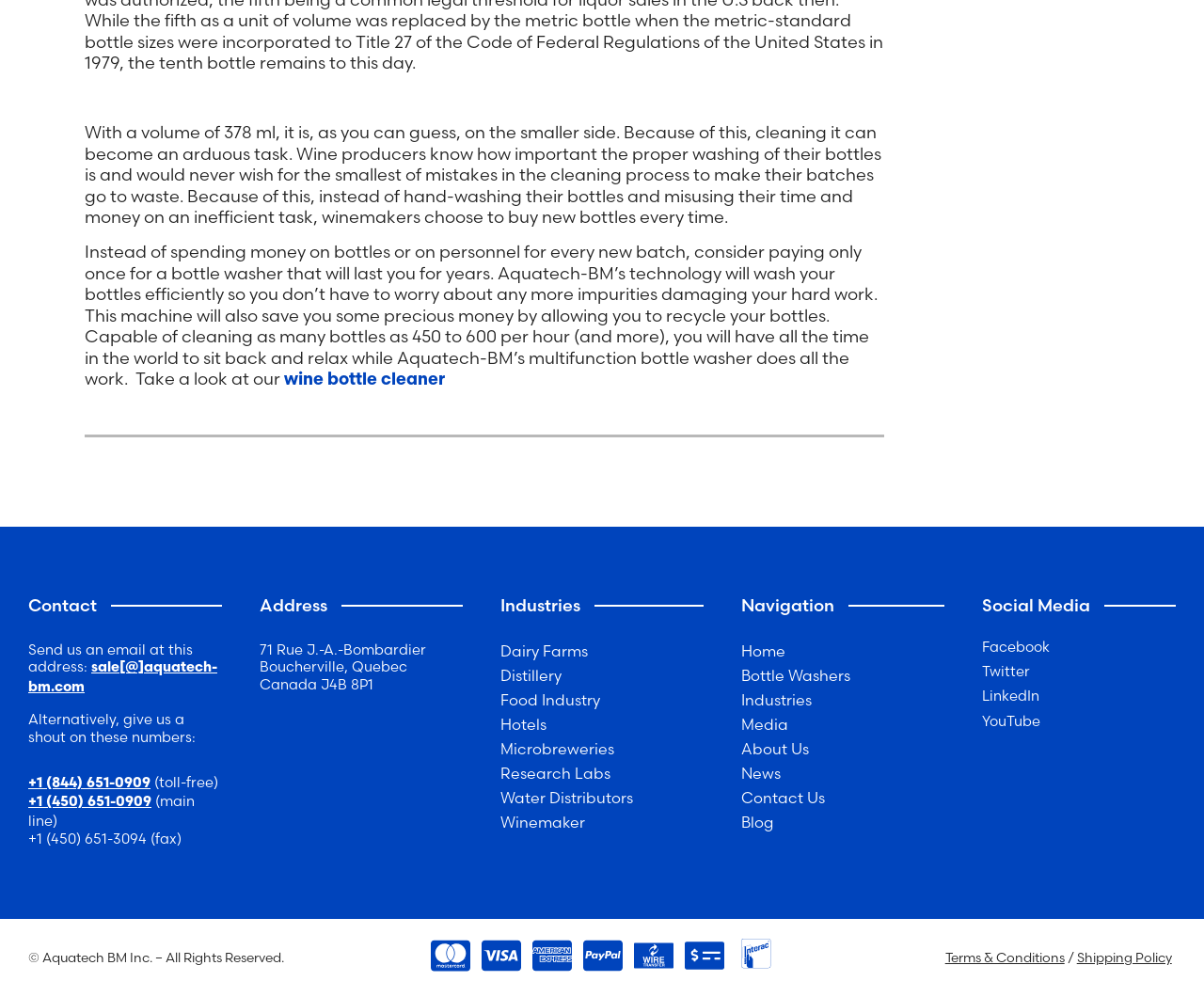Refer to the screenshot and answer the following question in detail:
What is the address of Aquatech-BM?

The address is provided in the 'Address' section of the webpage, which lists the street address, city, province, and postal code.